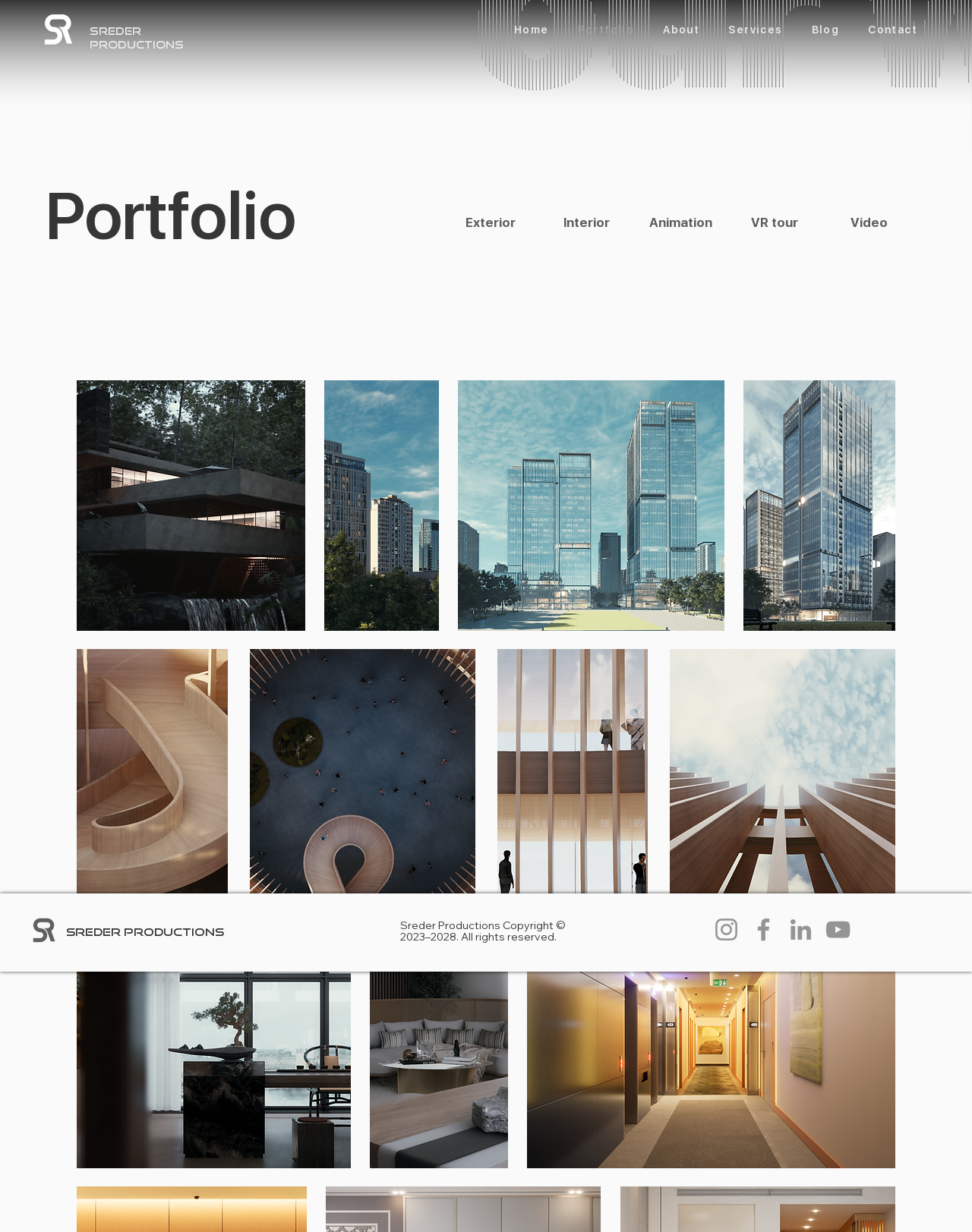Can you determine the bounding box coordinates of the area that needs to be clicked to fulfill the following instruction: "Check the 'Instagram' social media link"?

[0.732, 0.742, 0.762, 0.766]